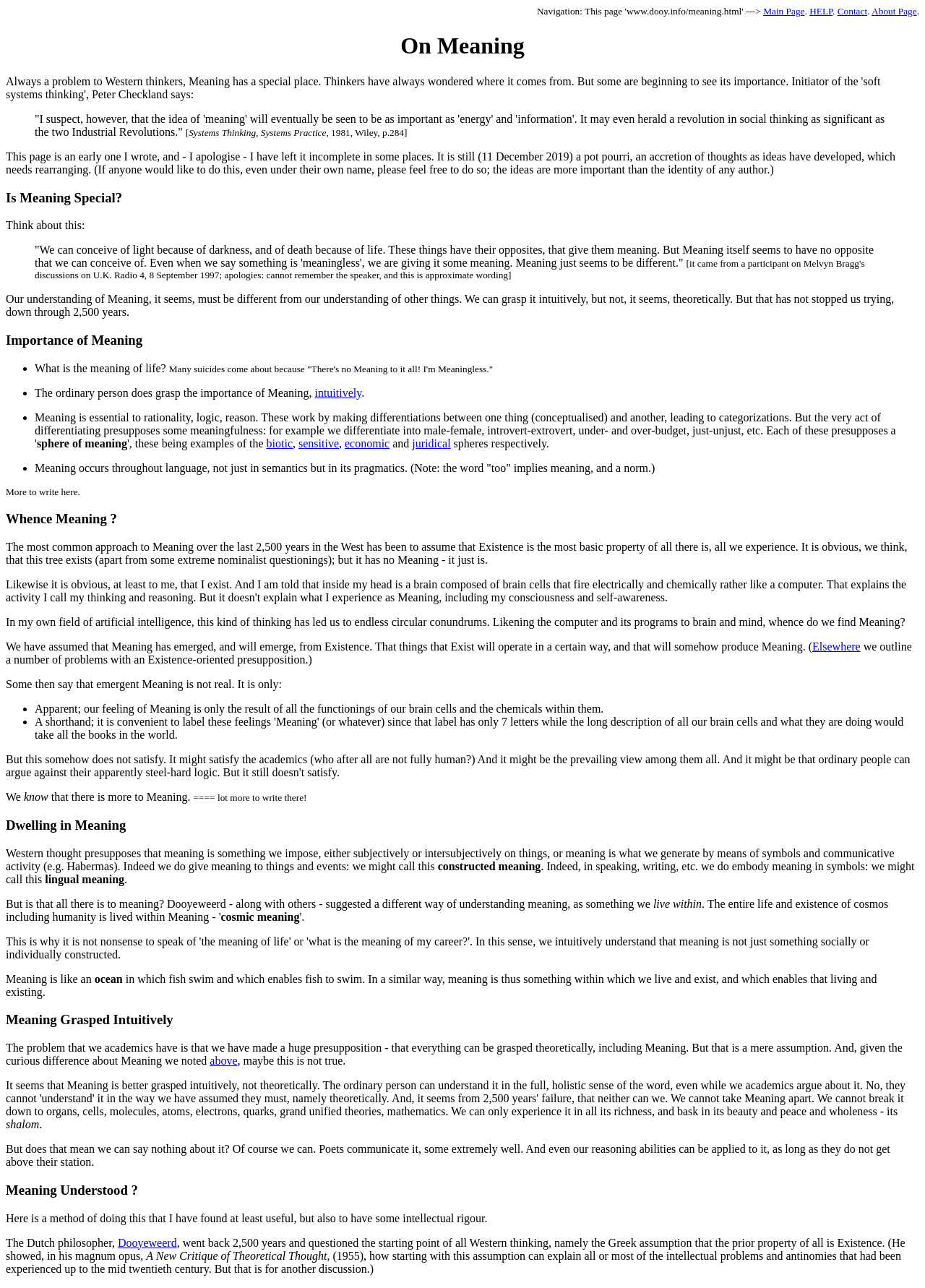Please specify the bounding box coordinates of the region to click in order to perform the following instruction: "Read the quote by Systems Thinking, Systems Practice".

[0.204, 0.099, 0.353, 0.107]